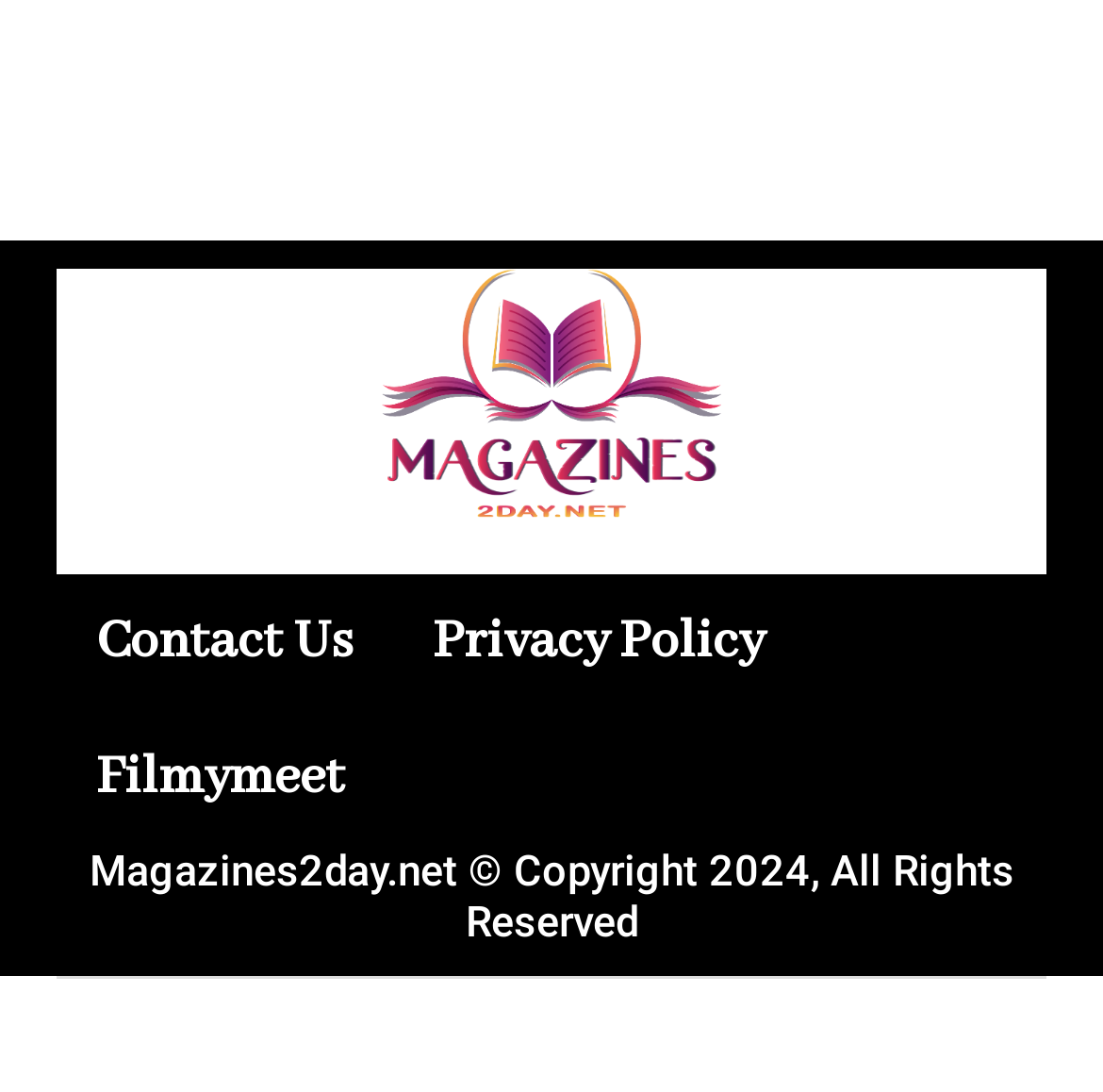Locate the bounding box of the UI element defined by this description: "Contact Us". The coordinates should be given as four float numbers between 0 and 1, formatted as [left, top, right, bottom].

[0.051, 0.525, 0.356, 0.649]